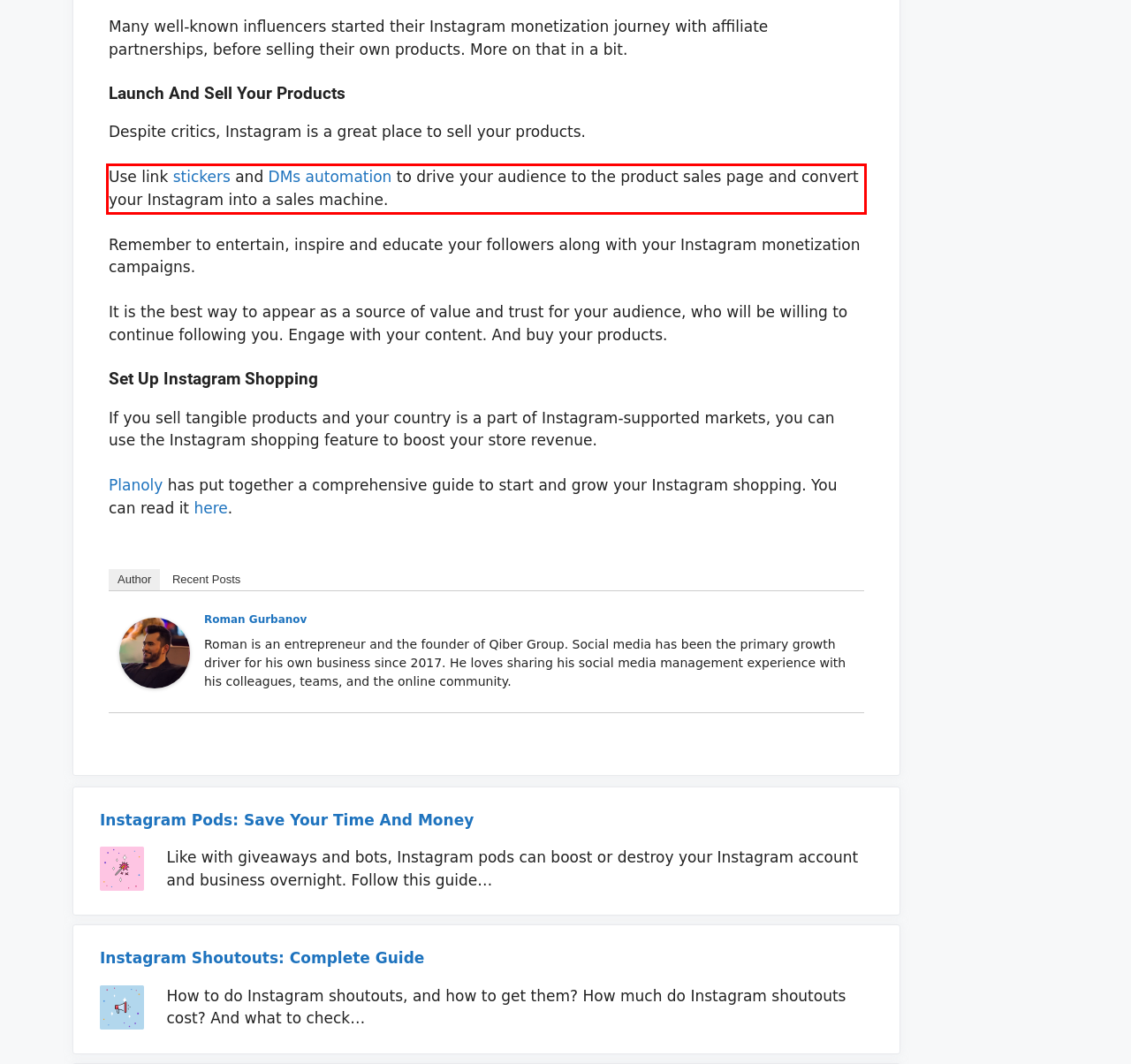From the given screenshot of a webpage, identify the red bounding box and extract the text content within it.

Use link stickers and DMs automation to drive your audience to the product sales page and convert your Instagram into a sales machine.